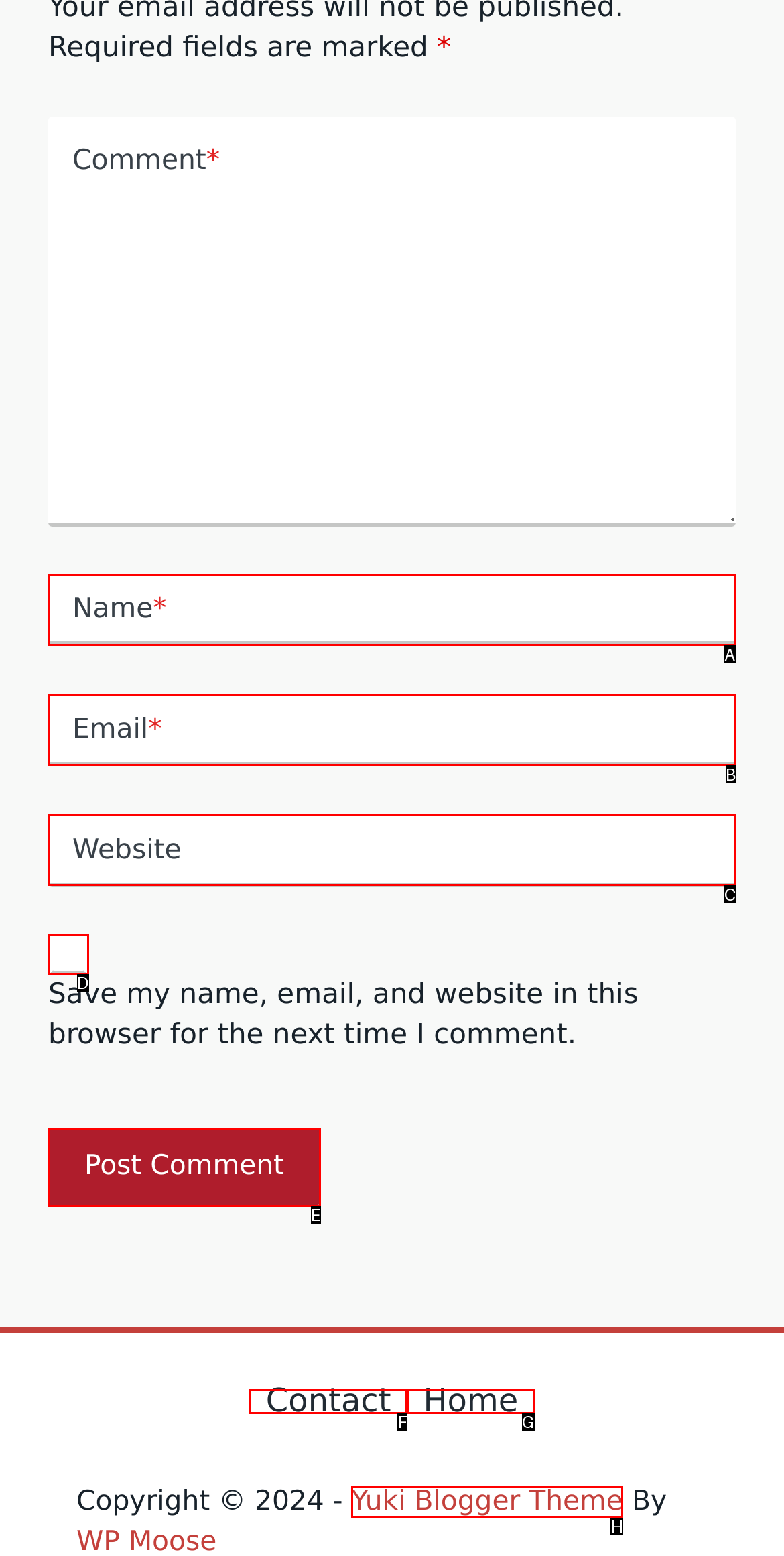Which letter corresponds to the correct option to complete the task: Type your name?
Answer with the letter of the chosen UI element.

A